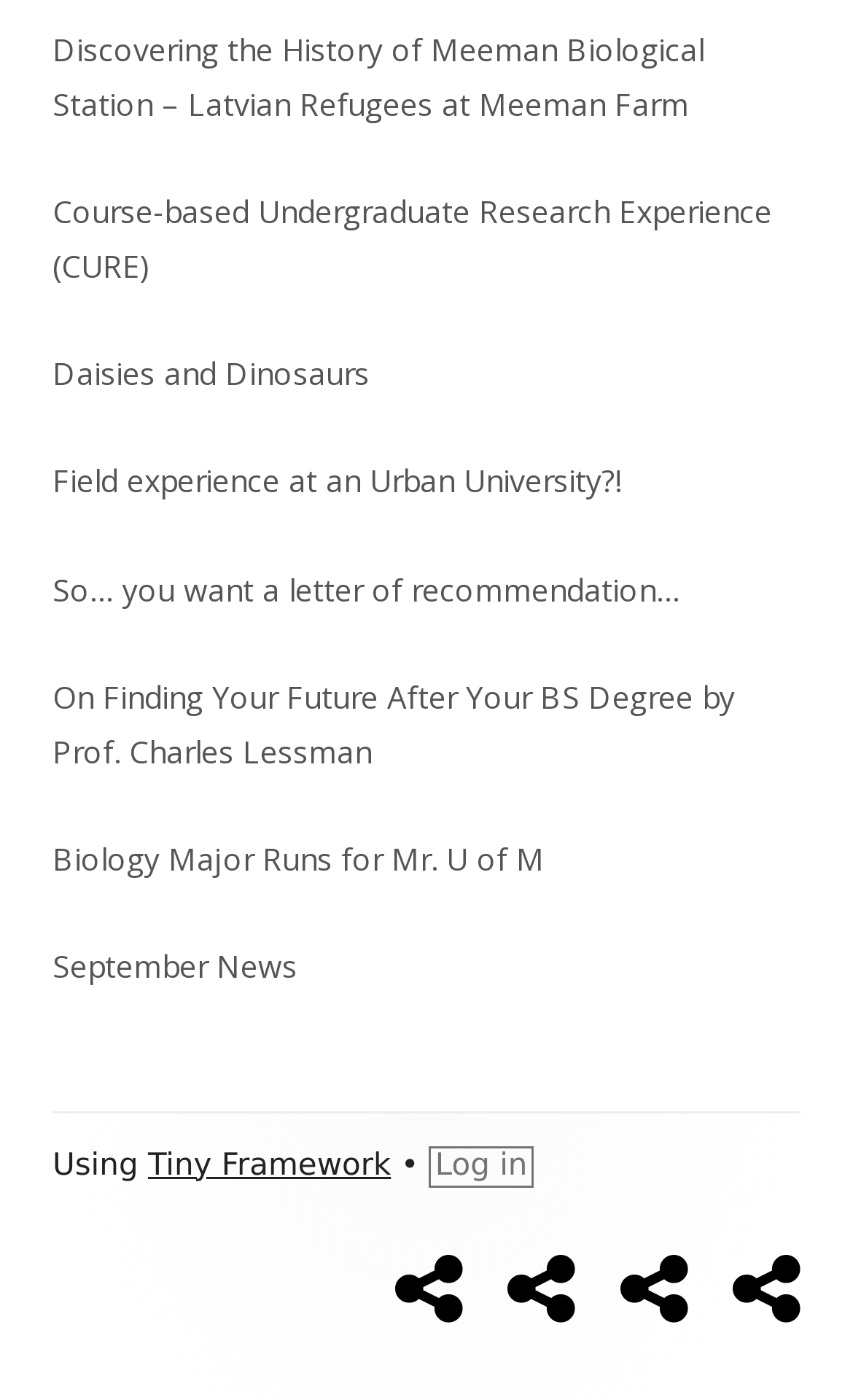Use a single word or phrase to answer the question:
What is the last link on the webpage?

What we did this summer (part 1)